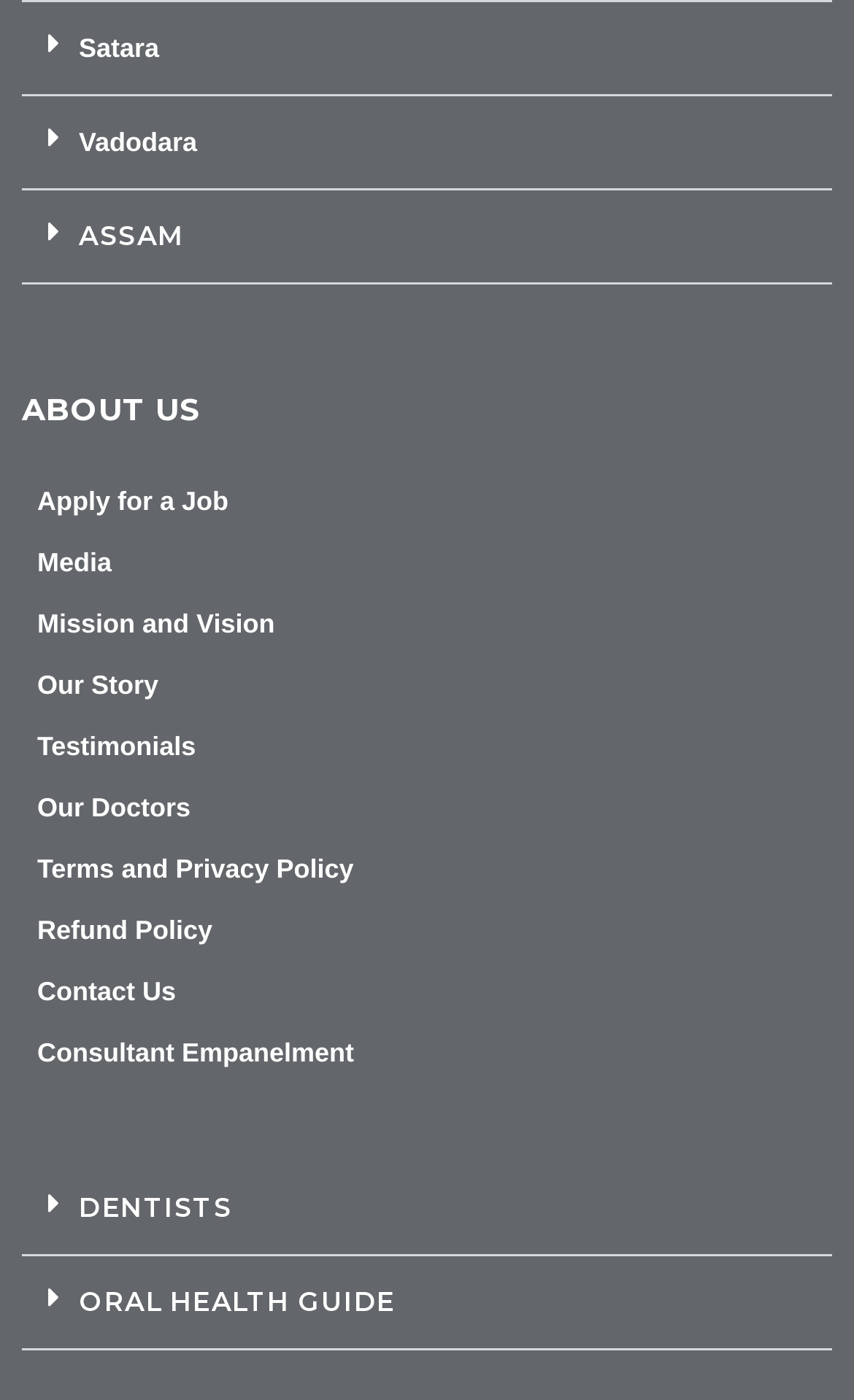Find the bounding box coordinates for the area that should be clicked to accomplish the instruction: "Click on Satara".

[0.026, 0.001, 0.974, 0.068]